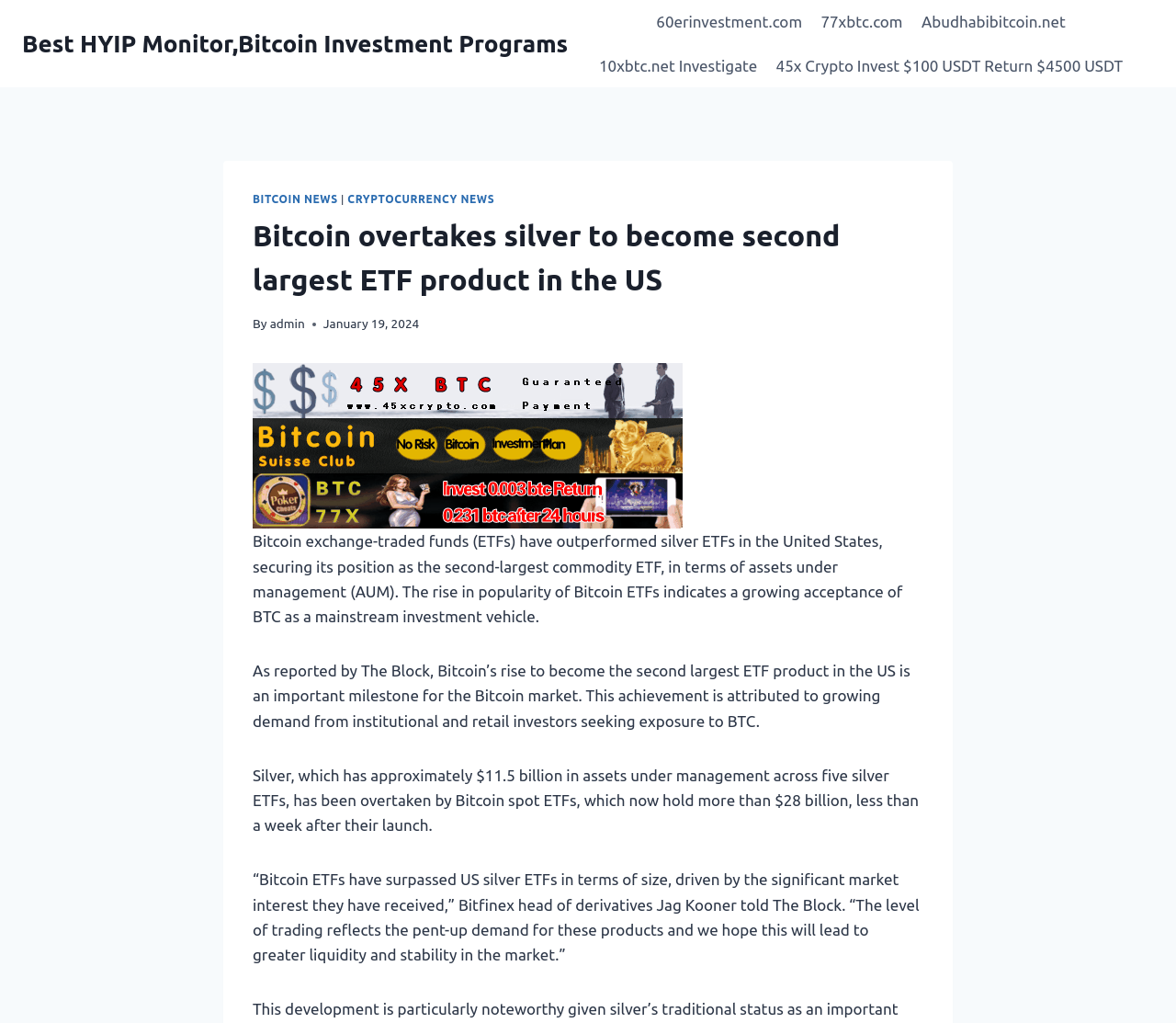What is the second-largest commodity ETF in the US?
Refer to the image and give a detailed answer to the query.

According to the webpage, Bitcoin exchange-traded funds (ETFs) have outperformed silver ETFs in the United States, securing its position as the second-largest commodity ETF, in terms of assets under management (AUM).